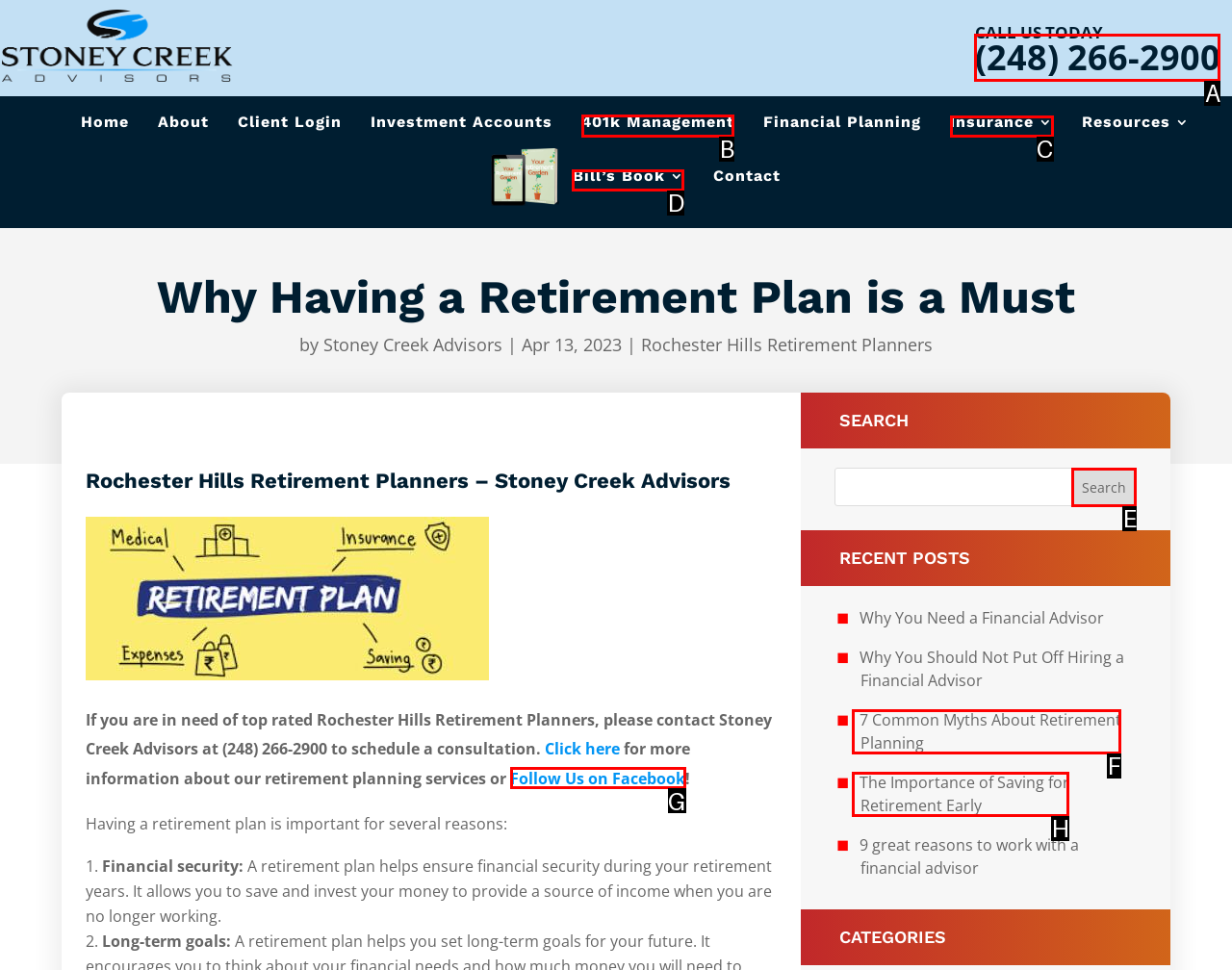Select the correct UI element to complete the task: Learn more about 401k Management
Please provide the letter of the chosen option.

B